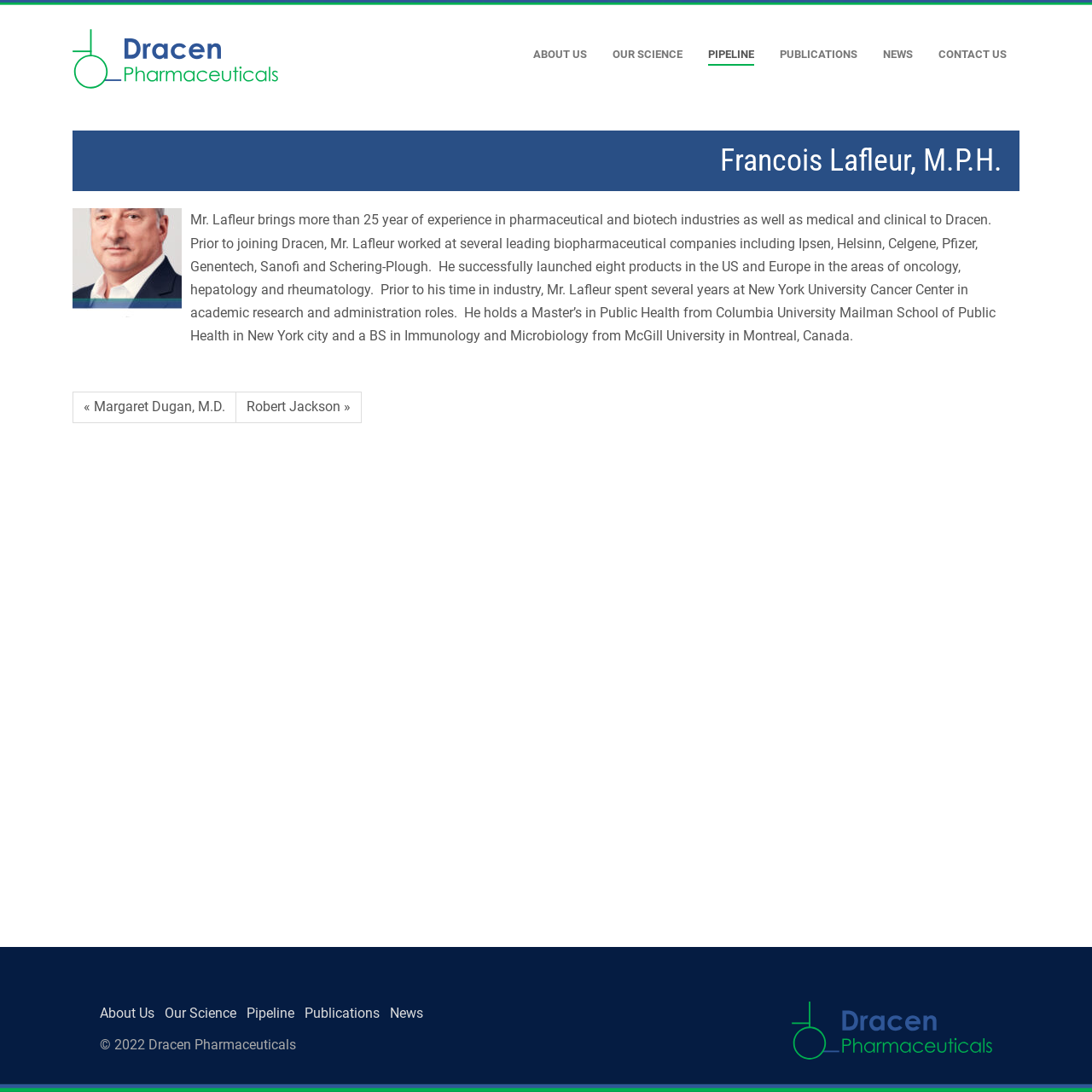Elaborate on the information and visuals displayed on the webpage.

The webpage is about Francois Lafleur, M.P.H., who is associated with Dracen Pharmaceutical. At the top left, there is a link to Dracen Pharmaceutical accompanied by an image with the same name. 

Below this, there is a navigation menu with six links: ABOUT US, OUR SCIENCE, PIPELINE, PUBLICATIONS, NEWS, and CONTACT US, which are evenly spaced and aligned horizontally.

The main content of the page is an article about Francois Lafleur, which takes up most of the page. It starts with a heading that displays his name, followed by a link with his name and an accompanying image. 

Below this, there is a block of text that describes Francois Lafleur's experience and background in the pharmaceutical and biotech industries, including his previous work experience and education. 

On the same level as the article, there are two links, « Margaret Dugan, M.D. and Robert Jackson », which are likely navigation links to other profiles.

At the bottom of the page, there is a secondary navigation menu with the same links as the top navigation menu, but with a different layout. Additionally, there is a copyright notice that reads "© 2022 Dracen Pharmaceuticals" and an image at the bottom right corner of the page.